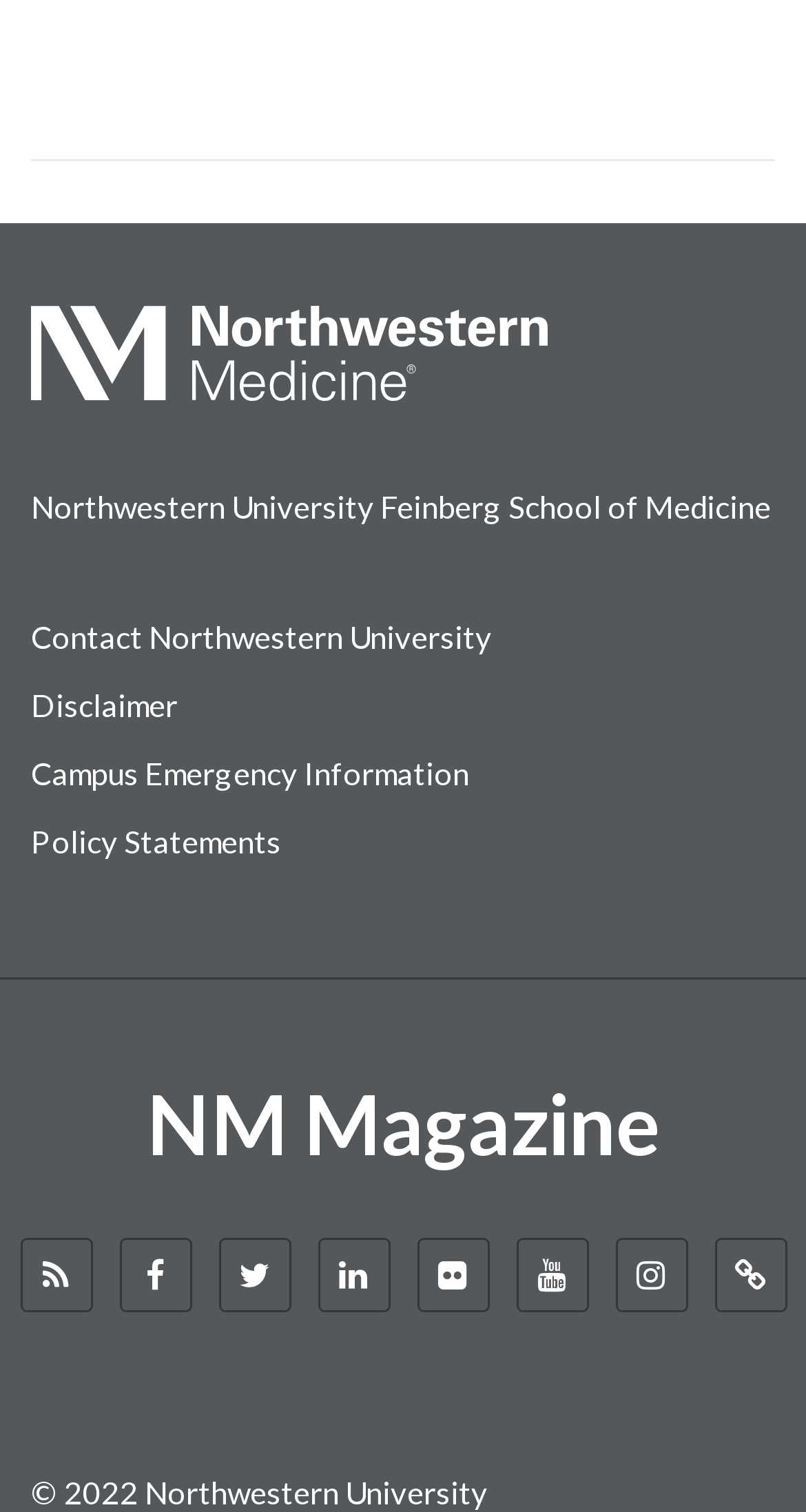What is the position of the 'Contact Northwestern University' link on the webpage?
Please give a detailed and elaborate answer to the question based on the image.

The answer can be found by comparing the y1 and y2 coordinates of the 'Contact Northwestern University' link and the 'Disclaimer' link, which shows that the 'Contact Northwestern University' link is above the 'Disclaimer' link.